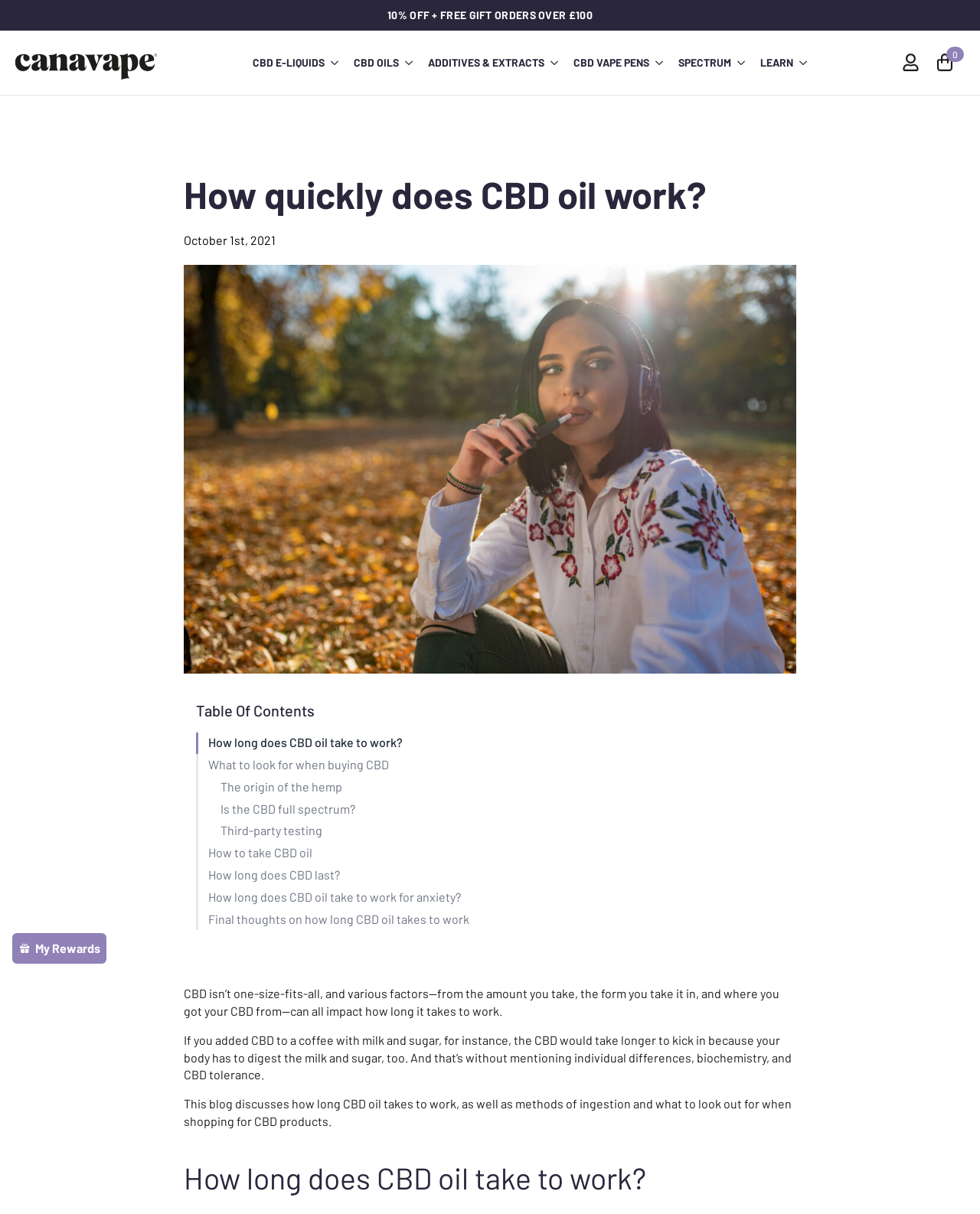Identify the bounding box coordinates of the clickable region necessary to fulfill the following instruction: "Click the 'Learn' button". The bounding box coordinates should be four float numbers between 0 and 1, i.e., [left, top, right, bottom].

[0.768, 0.041, 0.809, 0.062]